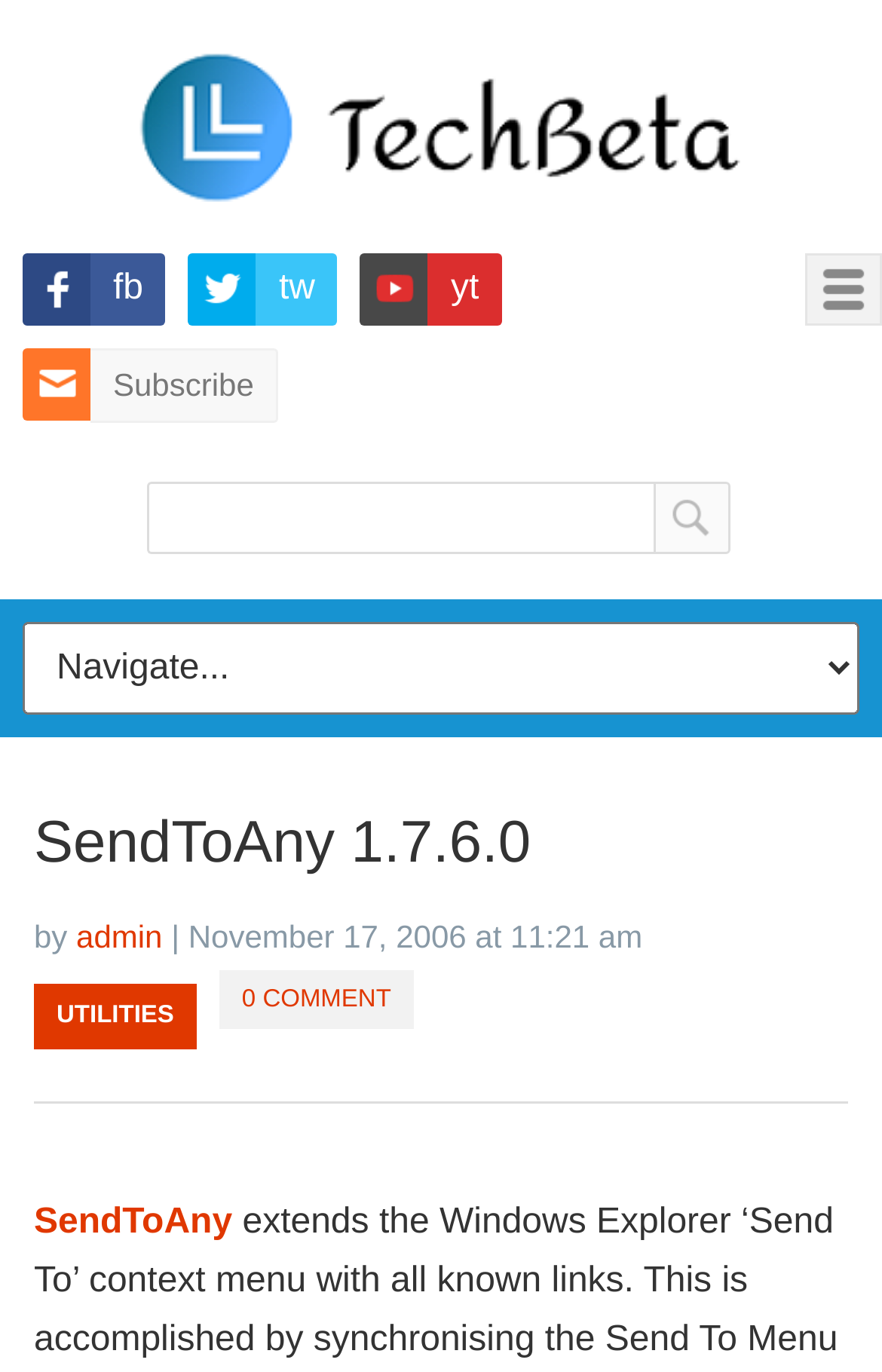Please determine the bounding box coordinates for the element that should be clicked to follow these instructions: "Go to the home page".

None